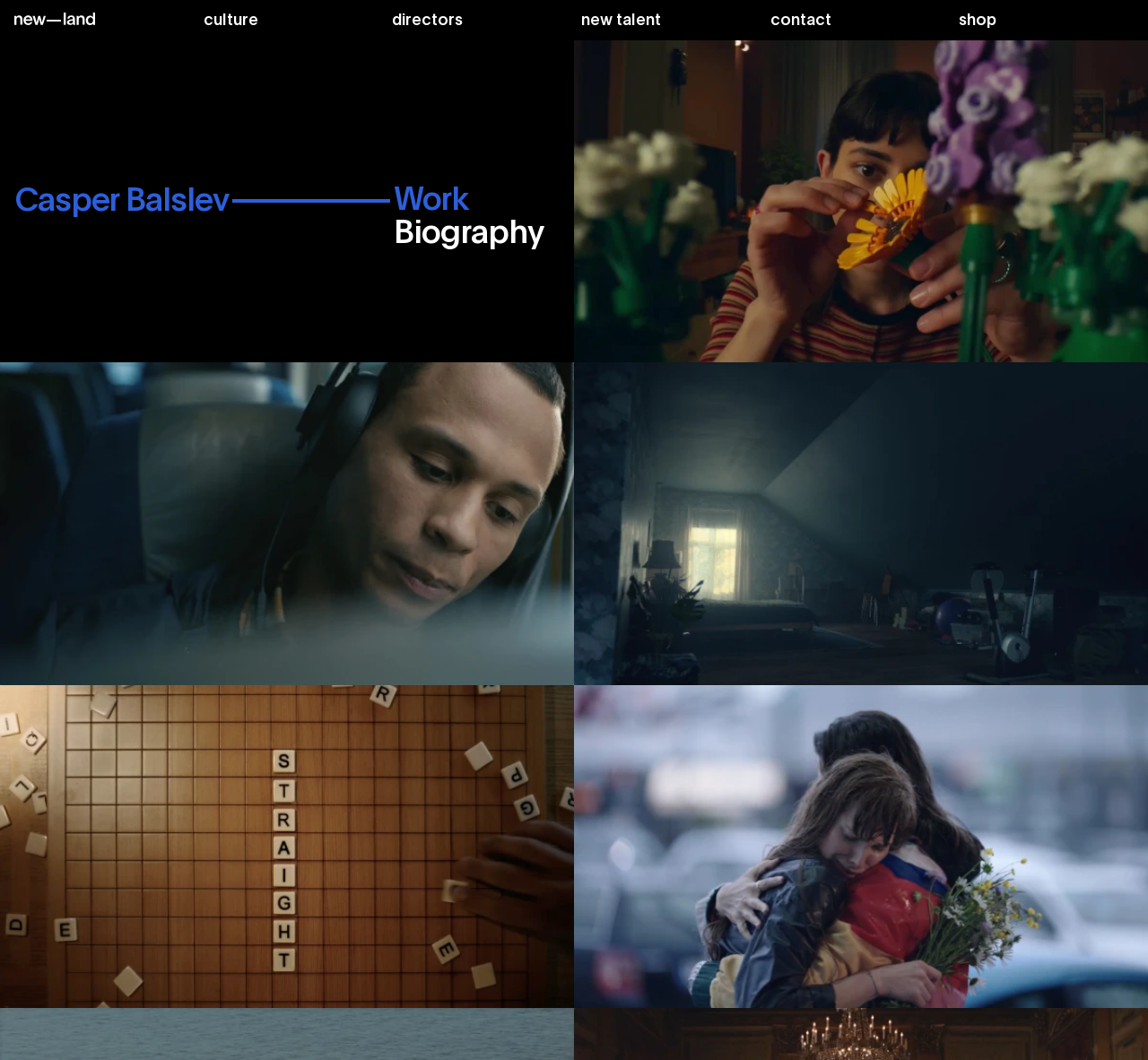Given the element description: "directors", predict the bounding box coordinates of this UI element. The coordinates must be four float numbers between 0 and 1, given as [left, top, right, bottom].

[0.342, 0.012, 0.403, 0.026]